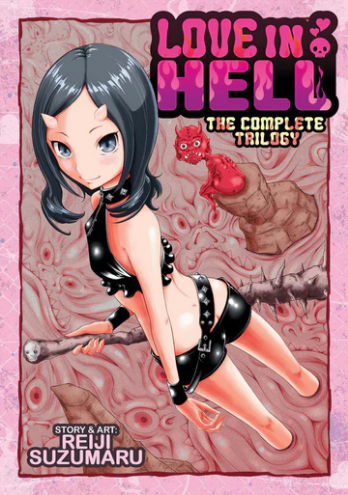What is the genre of the manga?
Refer to the image and offer an in-depth and detailed answer to the question.

The title and the artwork showcase a unique blend of romance and fantasy, which suggests that the genre of the manga is a combination of romance and fantasy, appealing to fans of the genre.